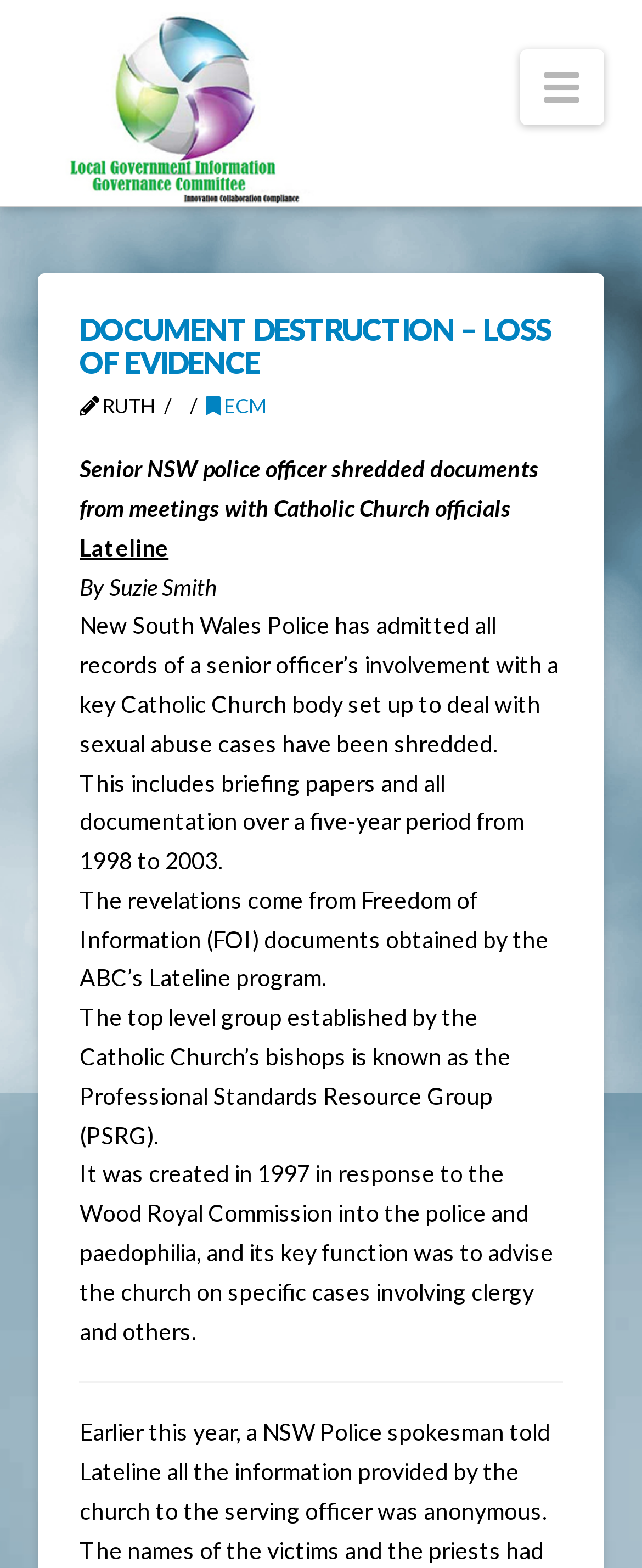Please examine the image and answer the question with a detailed explanation:
Who is the author of the article?

The answer can be found in the text 'By Suzie Smith' which indicates that Suzie Smith is the author of the article.